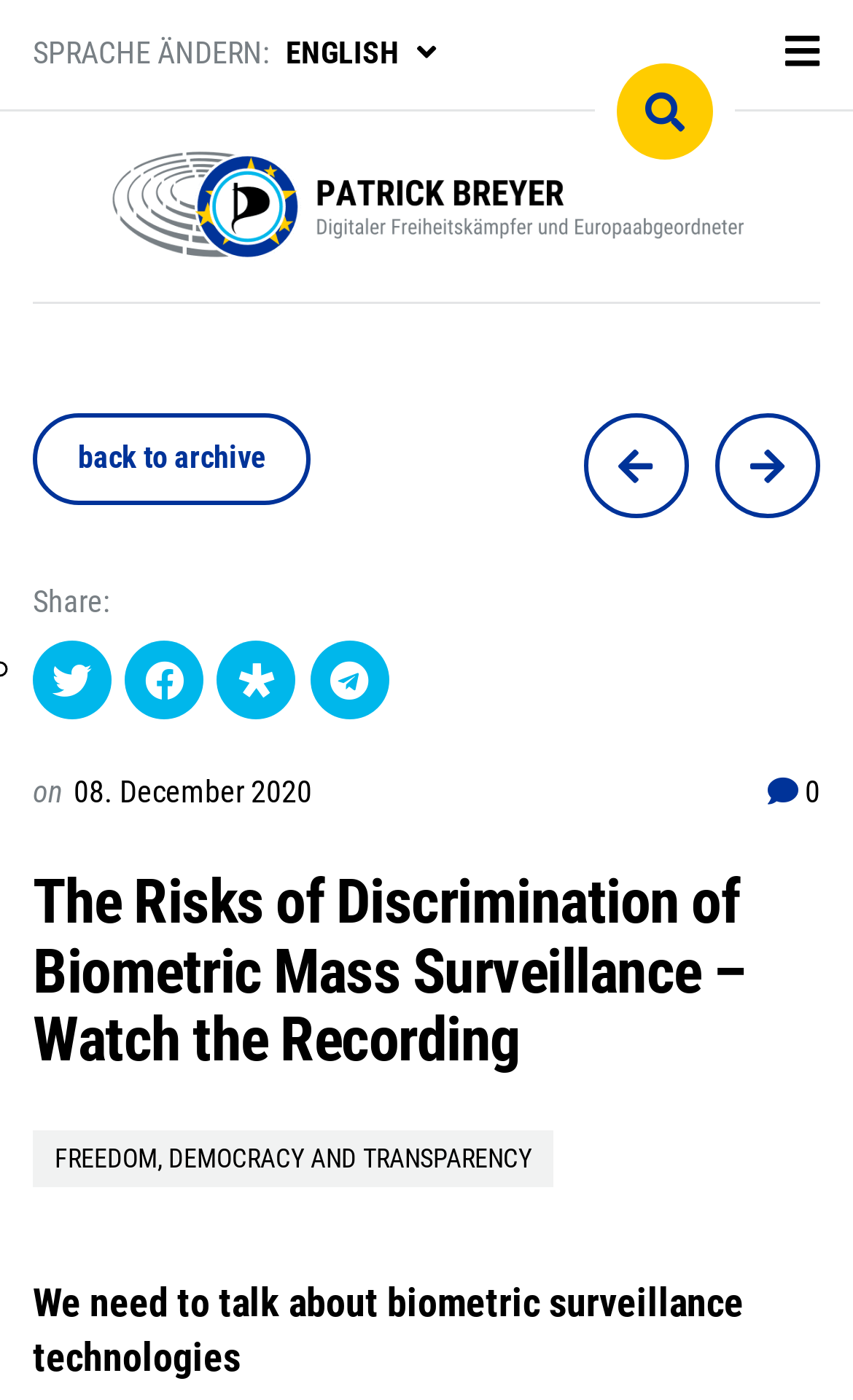Can you find and generate the webpage's heading?

The Risks of Discrimination of Biometric Mass Surveillance – Watch the Recording